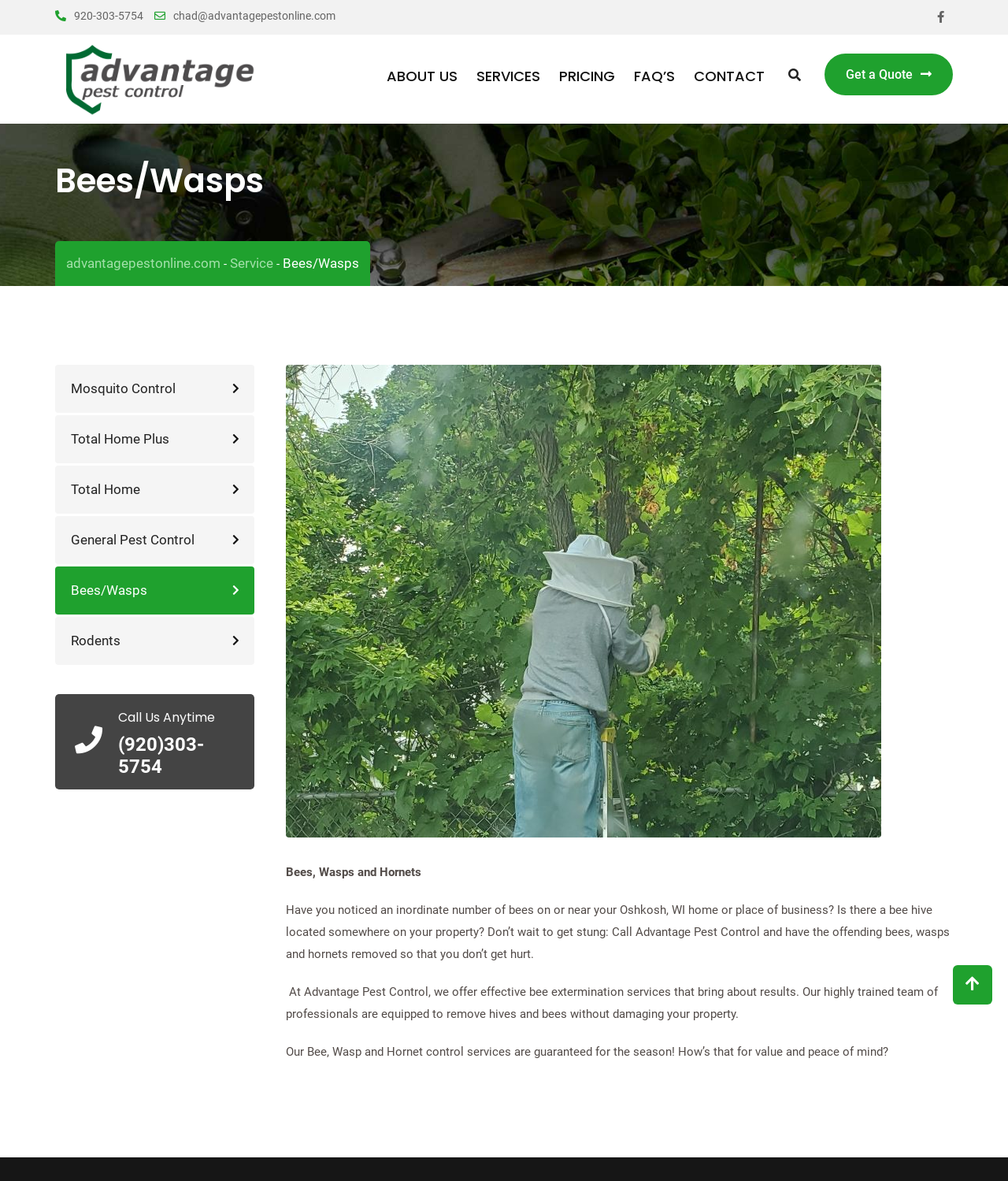Identify the bounding box for the element characterized by the following description: "Pricing".

[0.547, 0.029, 0.618, 0.097]